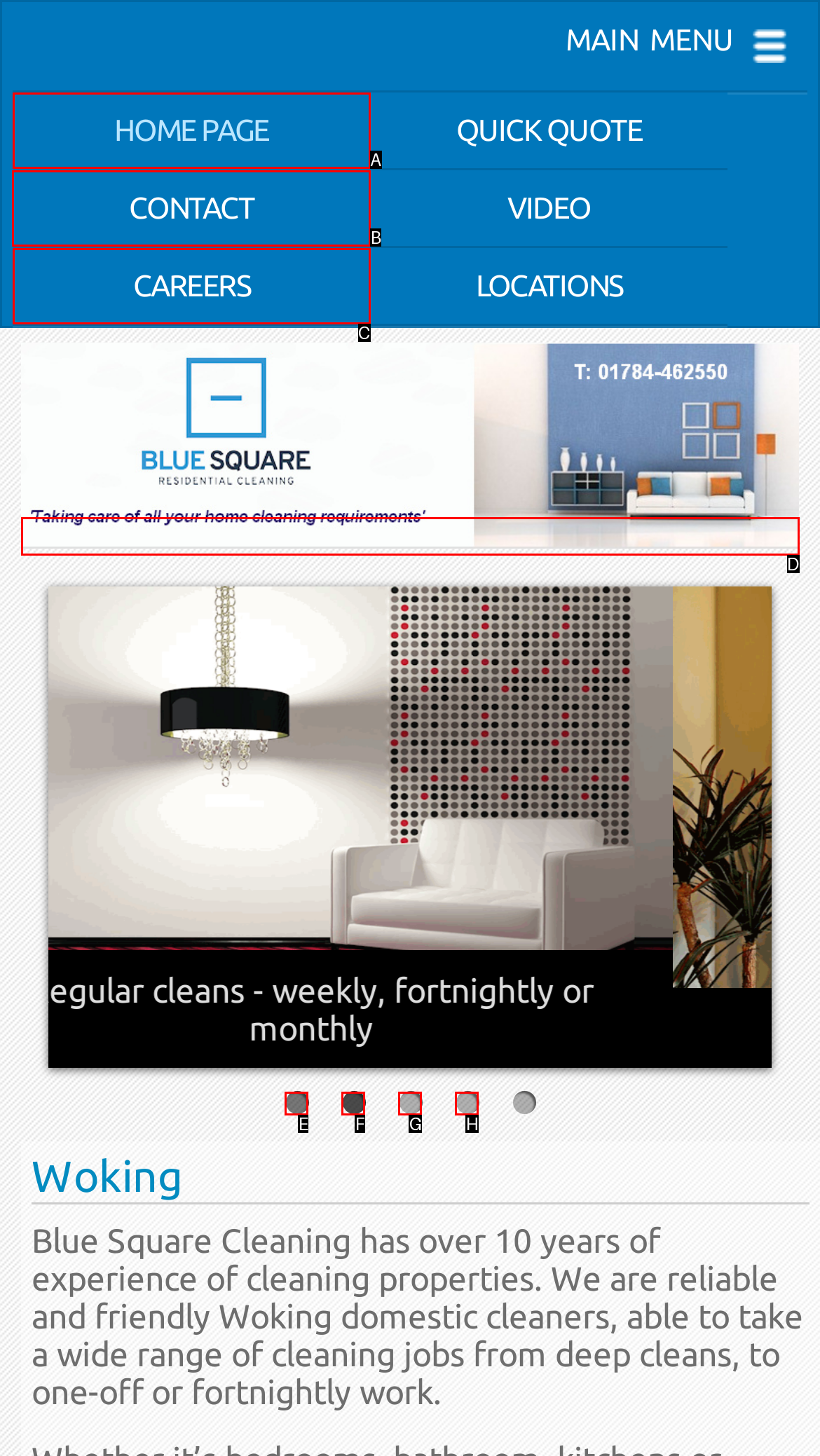Select the right option to accomplish this task: contact us. Reply with the letter corresponding to the correct UI element.

B